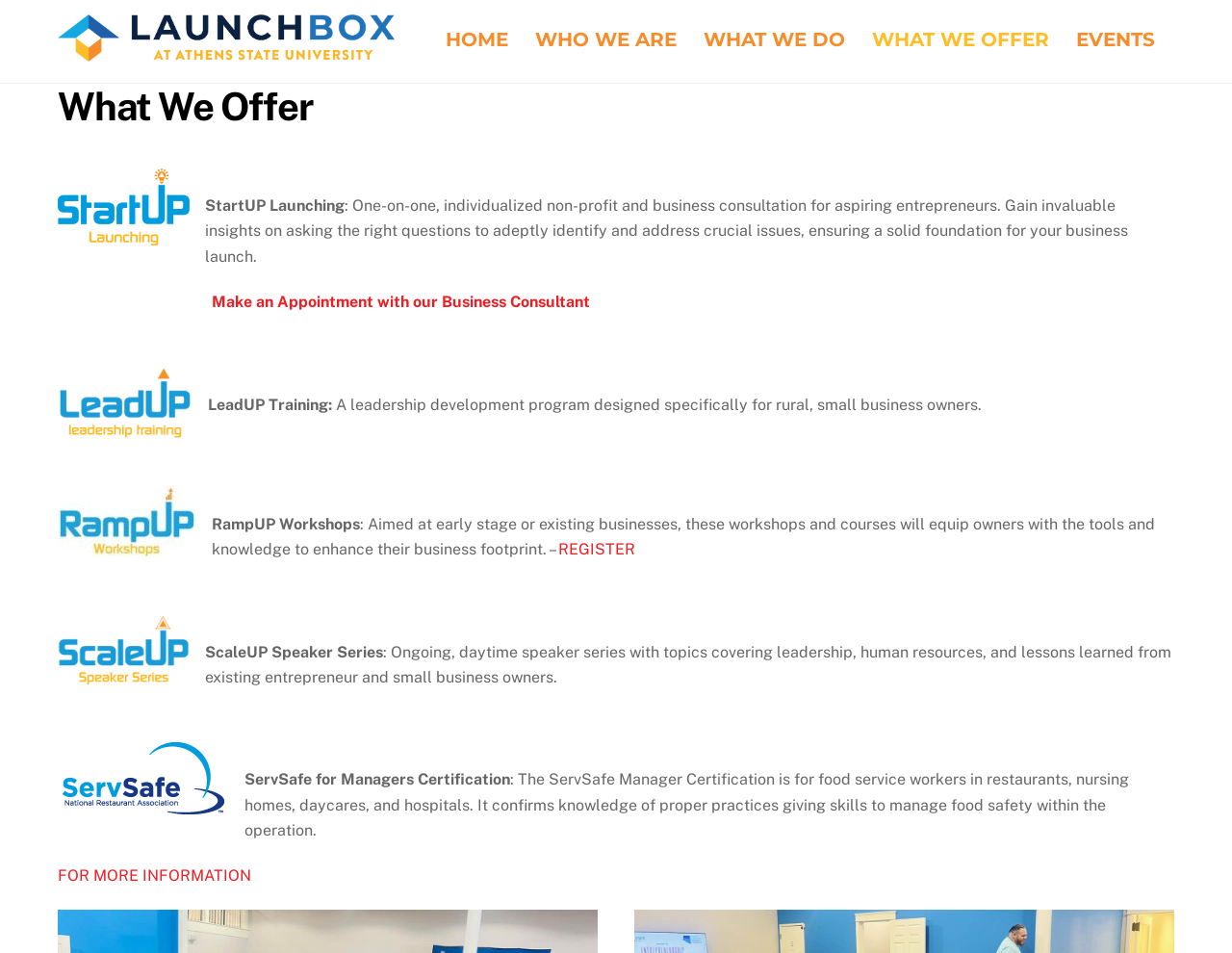Locate the bounding box coordinates of the region to be clicked to comply with the following instruction: "Click on 'modify that equipment'". The coordinates must be four float numbers between 0 and 1, in the form [left, top, right, bottom].

None